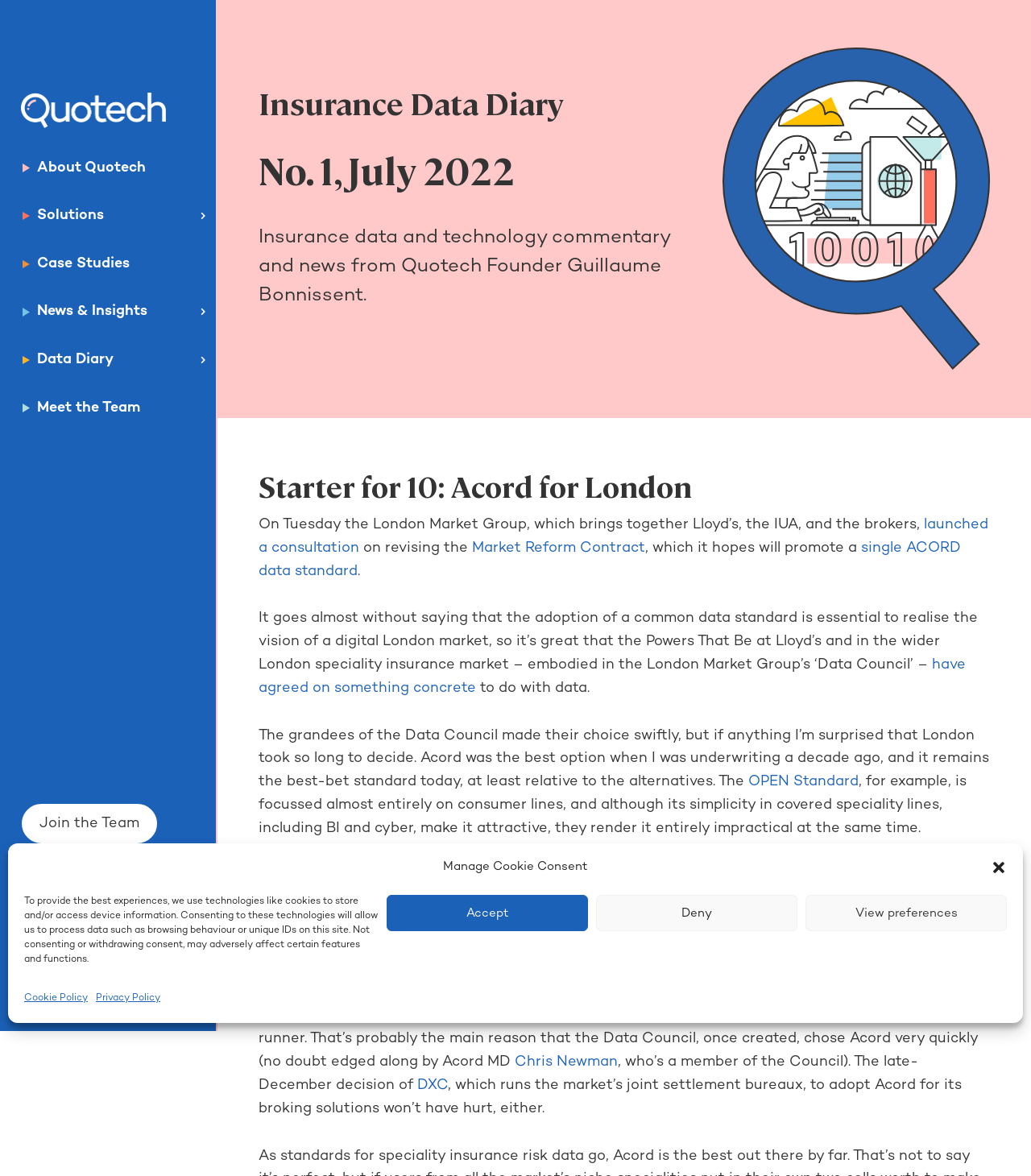Please locate the bounding box coordinates of the element that should be clicked to complete the given instruction: "View About Quotech".

[0.01, 0.129, 0.18, 0.156]